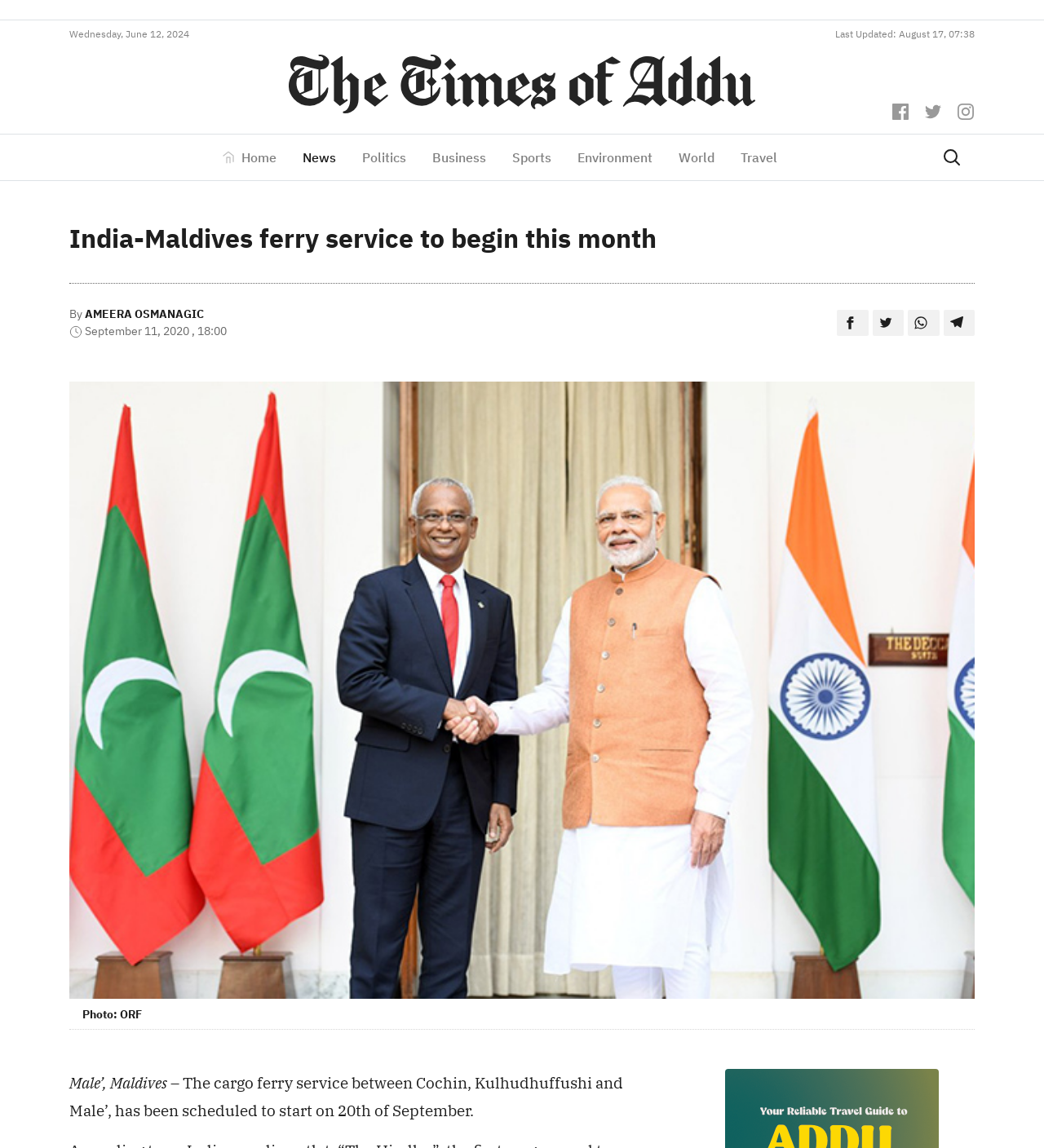What is the source of the photo?
Provide a thorough and detailed answer to the question.

I found the source of the photo by looking at the caption below the image, which says 'Photo: ORF'.